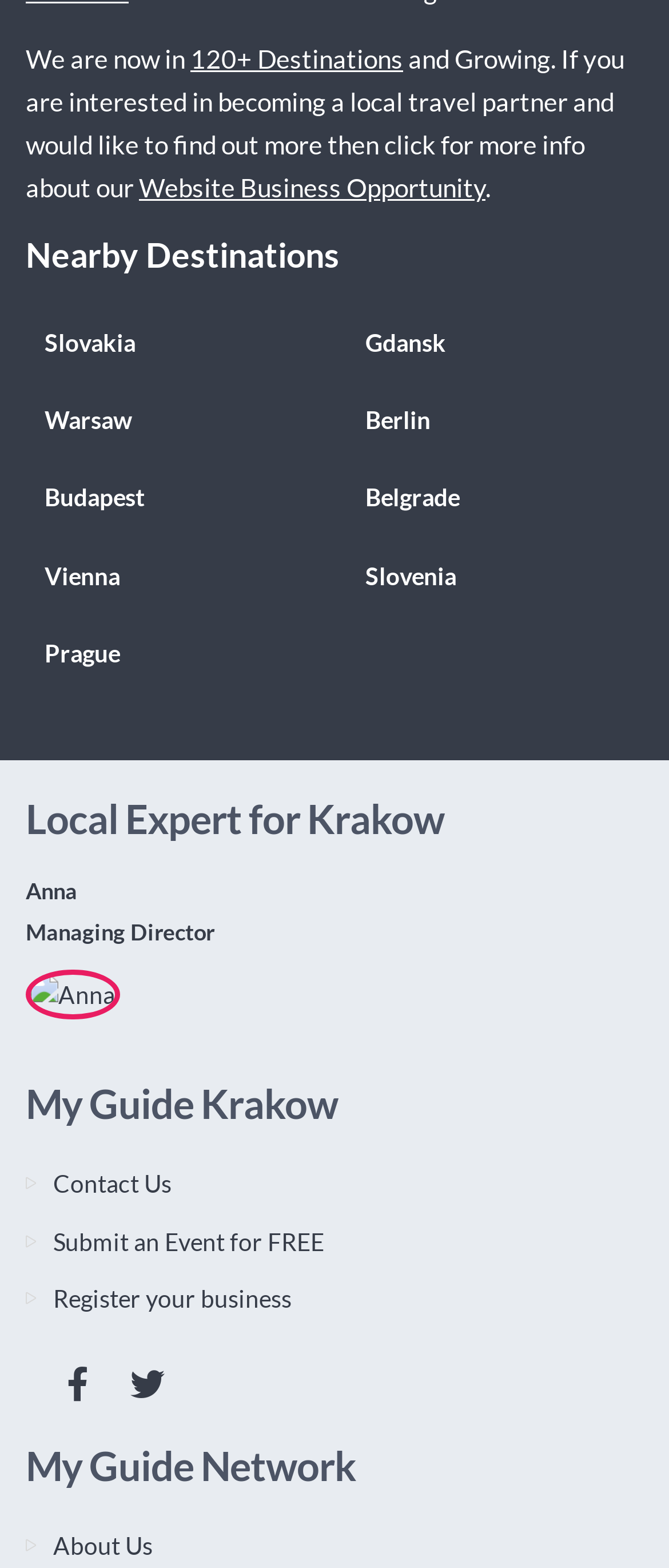Carefully examine the image and provide an in-depth answer to the question: Who is the local expert for Krakow?

I found the heading 'Local Expert for Krakow' and below it, there is a static text 'Anna' which is likely the name of the local expert.